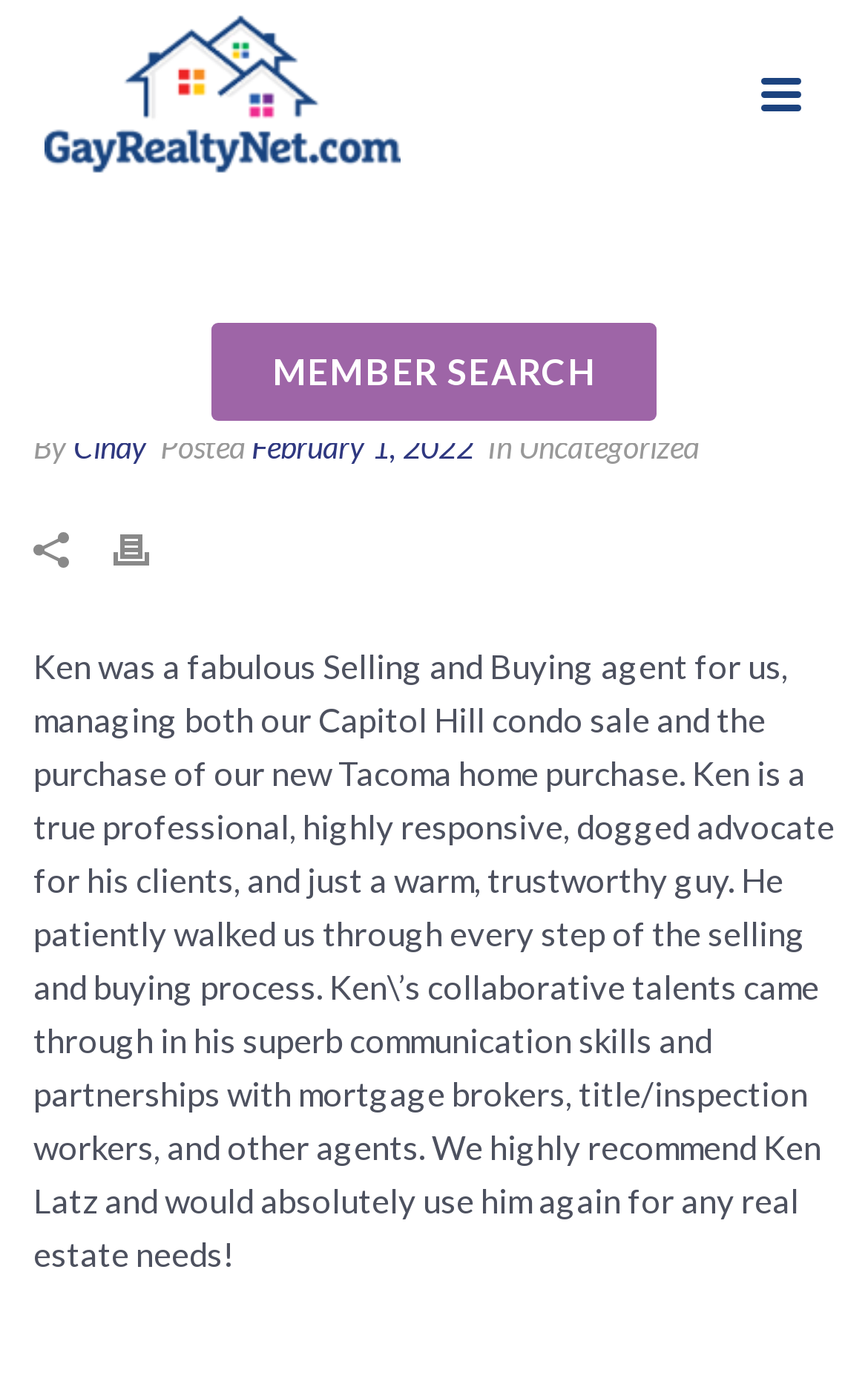Carefully examine the image and provide an in-depth answer to the question: What is the purpose of the MEMBER SEARCH link?

The MEMBER SEARCH link is located at the top of the webpage, with bounding box coordinates [0.244, 0.23, 0.756, 0.3]. Based on its position and text, it is likely that this link is used to search for members, possibly gay and lesbian realtors, agents, or mortgage brokers.